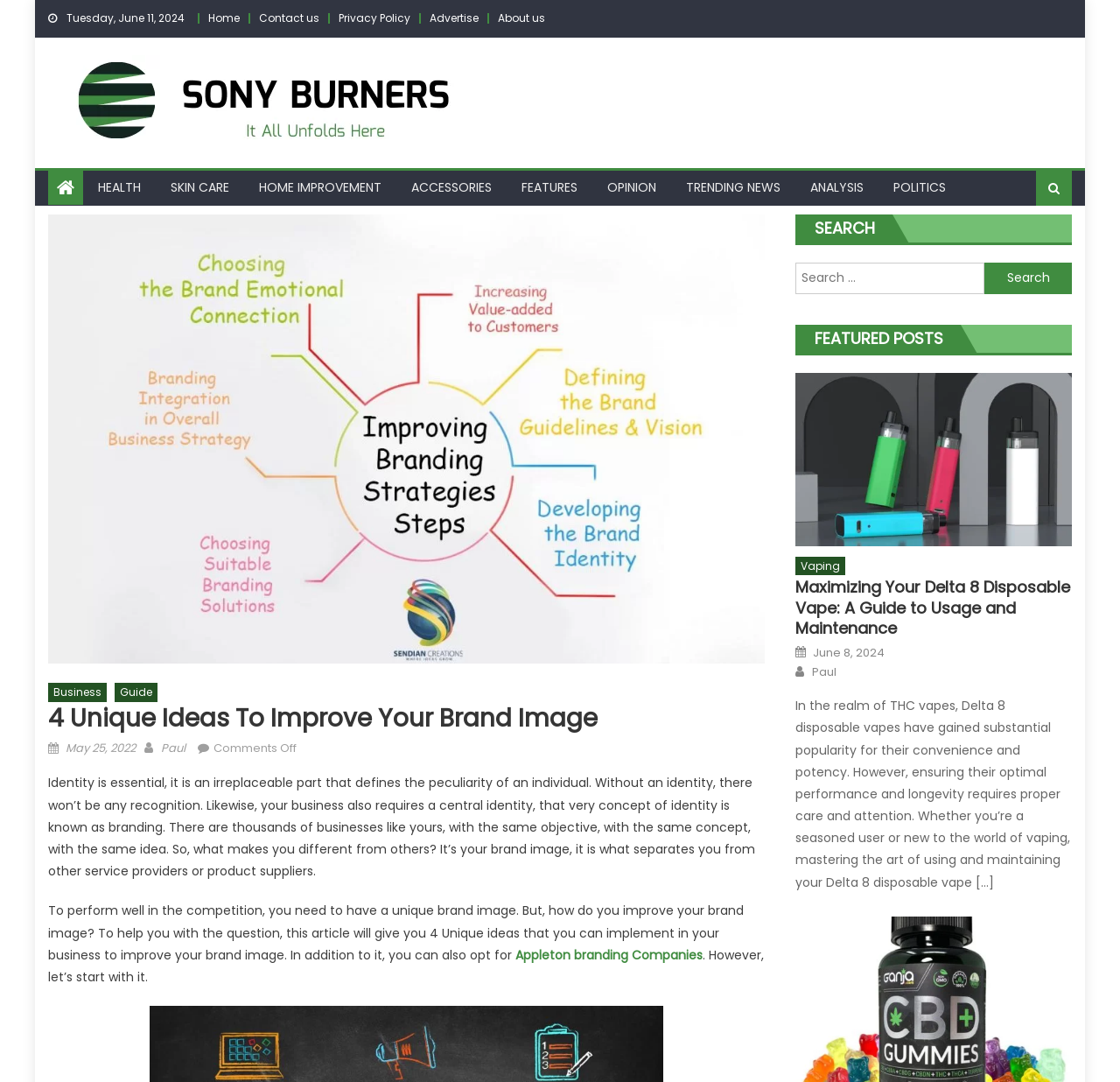Calculate the bounding box coordinates for the UI element based on the following description: "Contact us". Ensure the coordinates are four float numbers between 0 and 1, i.e., [left, top, right, bottom].

[0.231, 0.01, 0.285, 0.023]